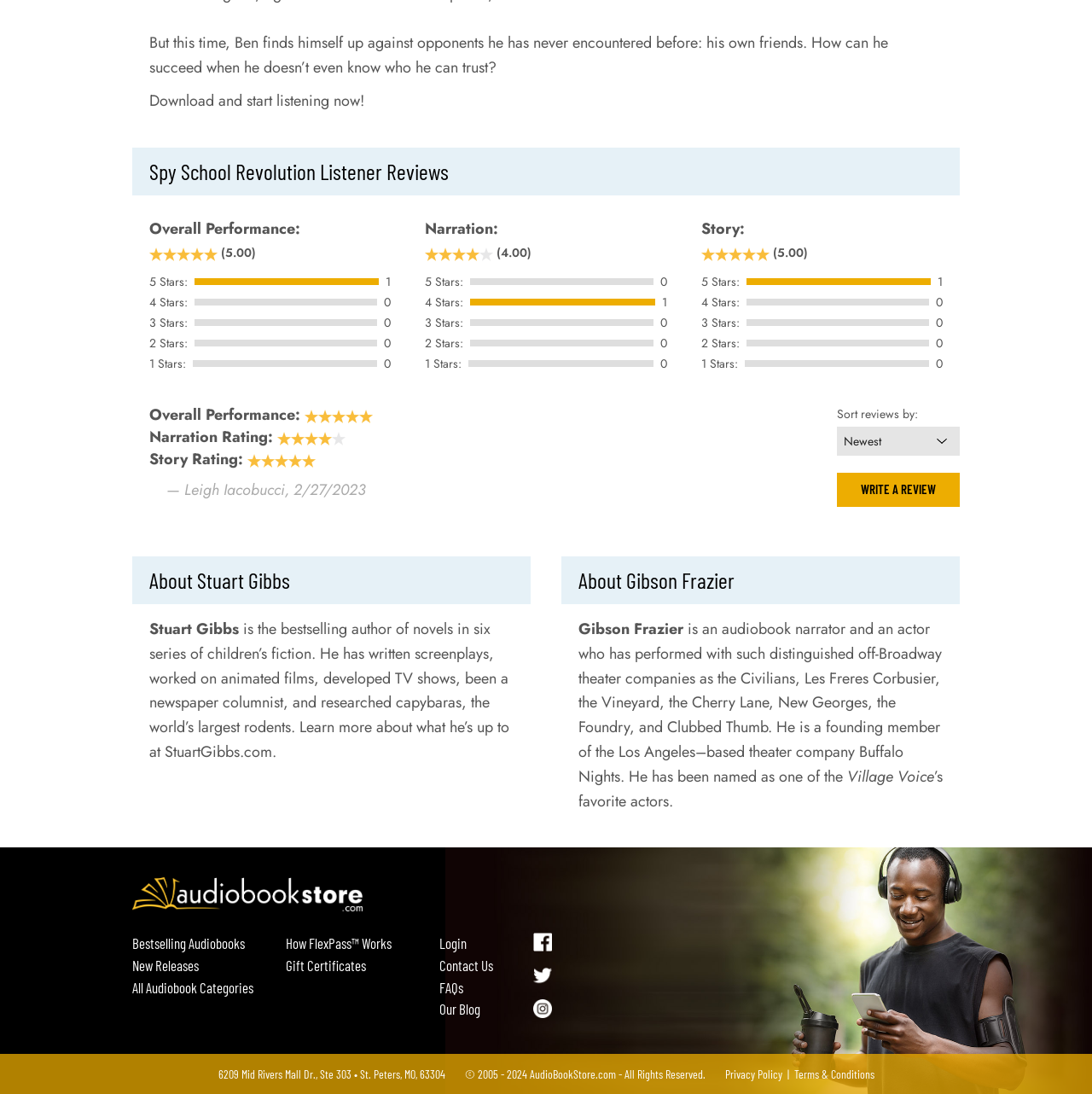Please find the bounding box coordinates of the element that you should click to achieve the following instruction: "Sort reviews by". The coordinates should be presented as four float numbers between 0 and 1: [left, top, right, bottom].

[0.766, 0.39, 0.879, 0.416]